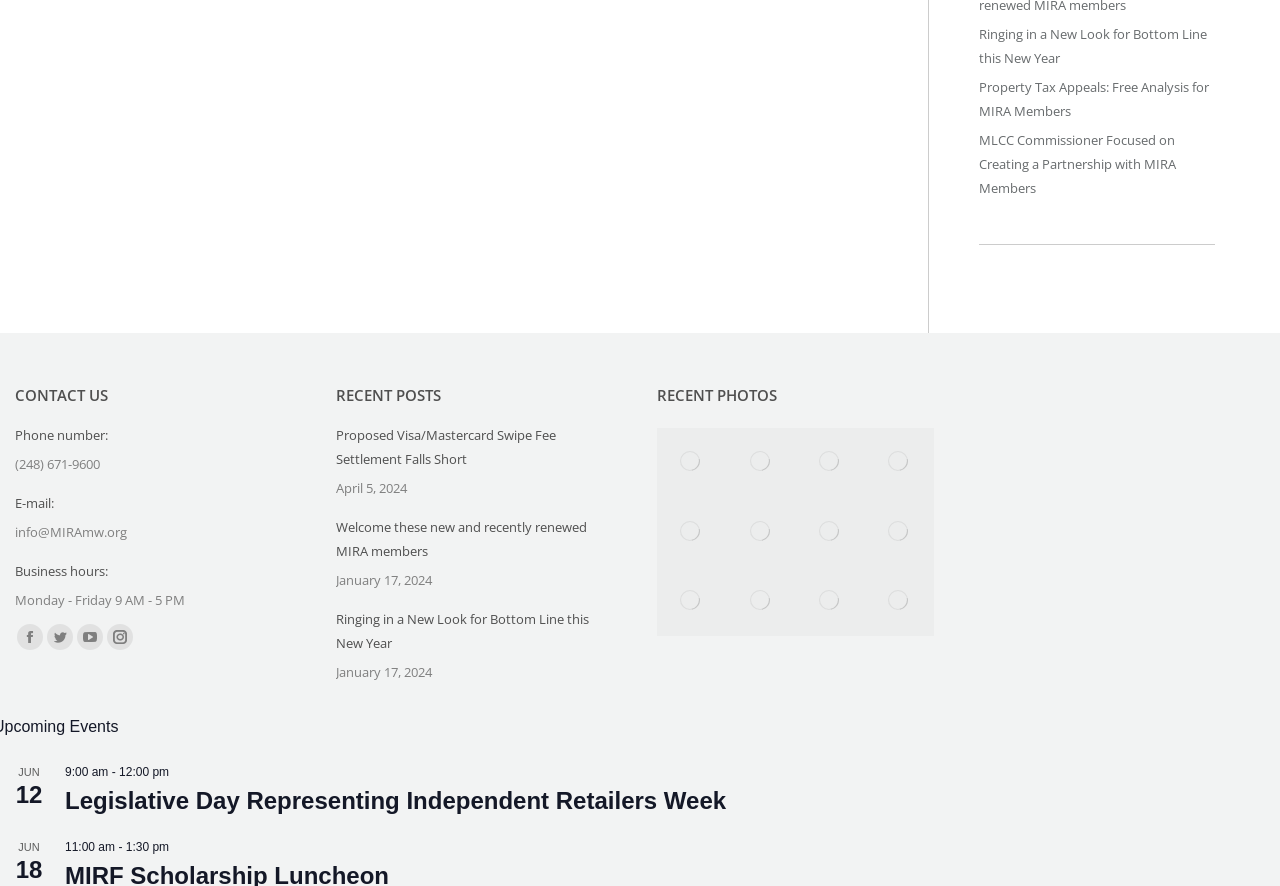Show the bounding box coordinates of the region that should be clicked to follow the instruction: "Read the 'Proposed Visa/Mastercard Swipe Fee Settlement Falls Short' article."

[0.262, 0.477, 0.479, 0.532]